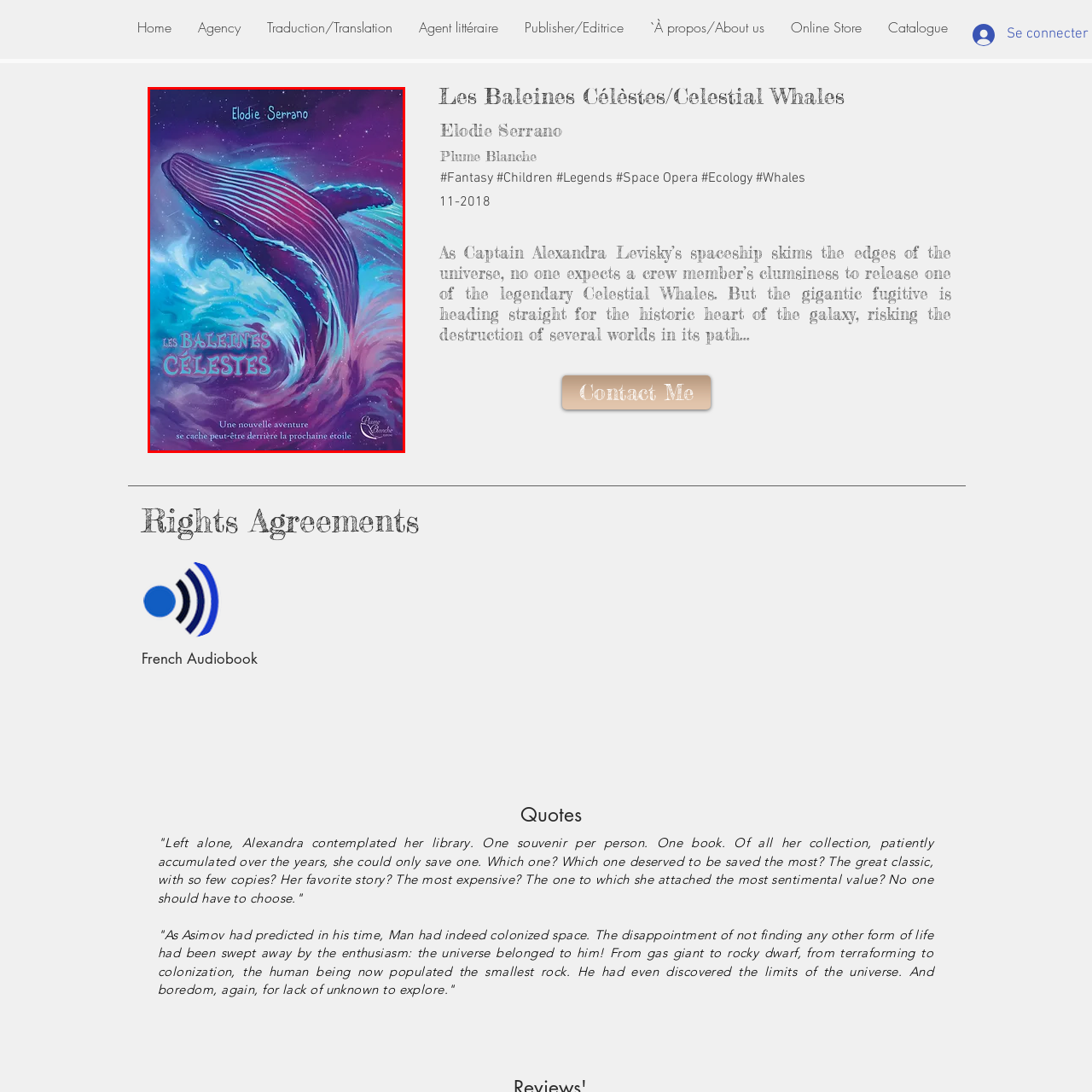What is the author of the book?
Look closely at the area highlighted by the red bounding box and give a detailed response to the question.

The author of the book 'Les Baleines Célestes' is mentioned as Elodie Serrano.